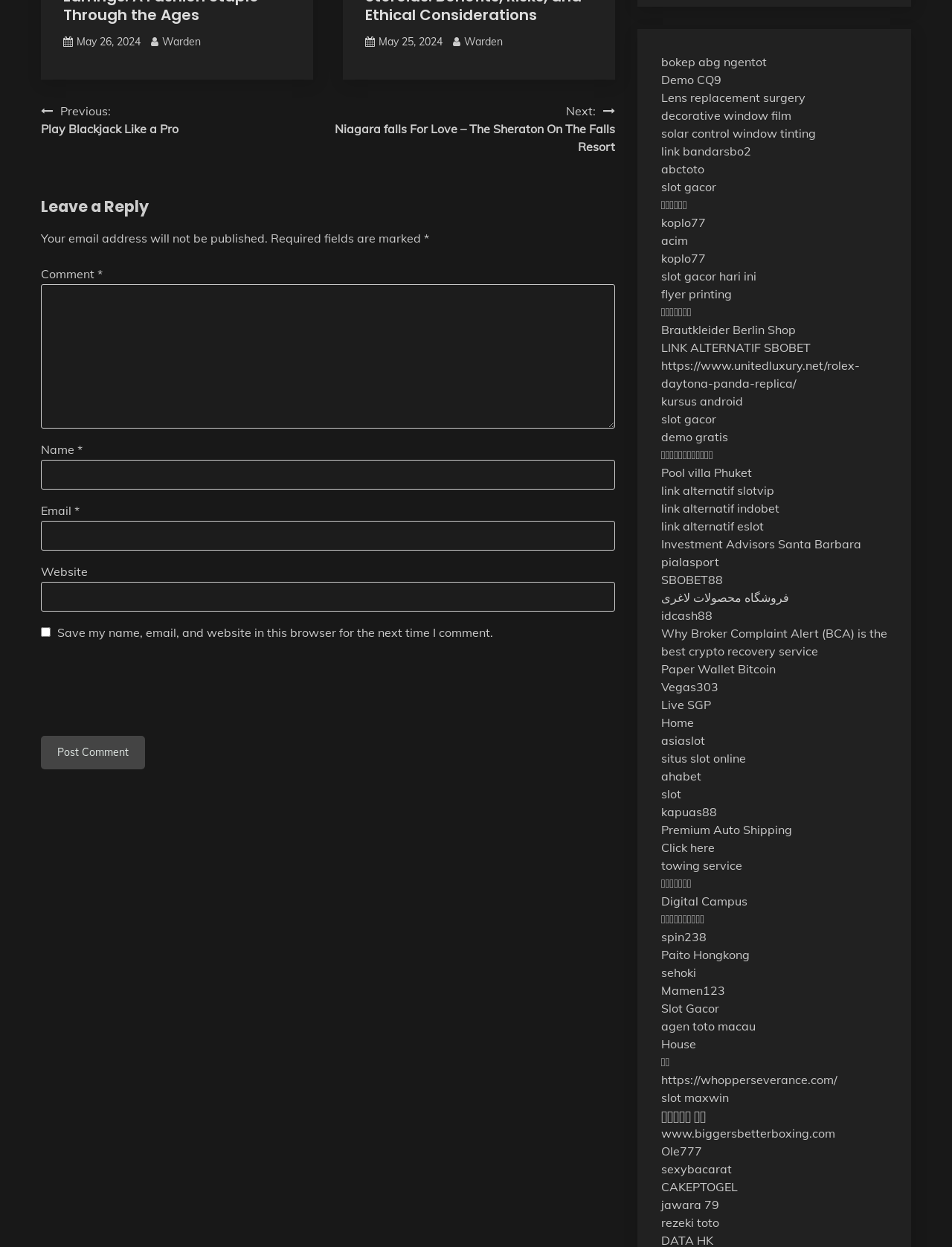Determine the bounding box coordinates of the clickable area required to perform the following instruction: "Enter your name". The coordinates should be represented as four float numbers between 0 and 1: [left, top, right, bottom].

[0.043, 0.369, 0.646, 0.393]